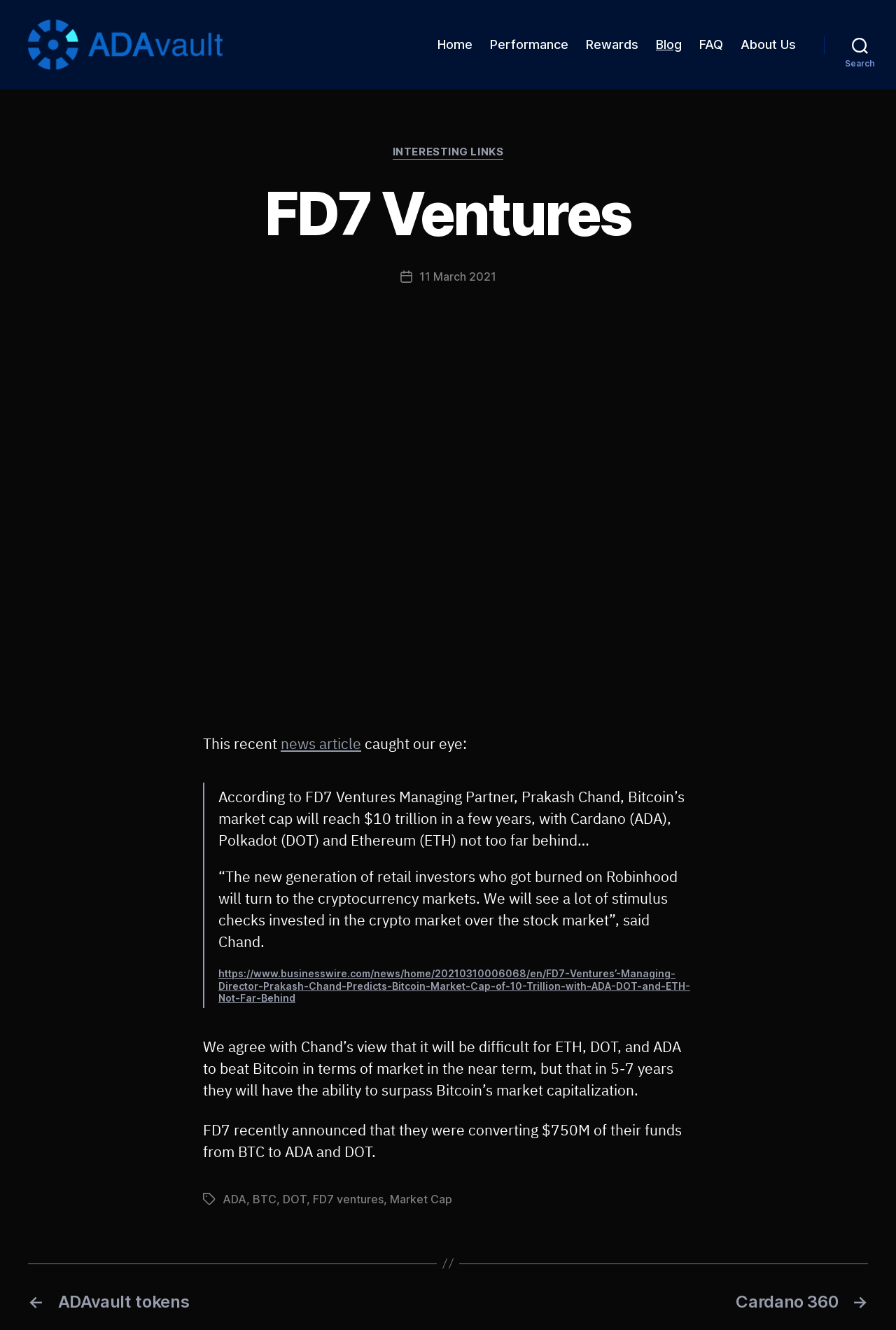Please identify the bounding box coordinates of the element on the webpage that should be clicked to follow this instruction: "Click on the Home link". The bounding box coordinates should be given as four float numbers between 0 and 1, formatted as [left, top, right, bottom].

[0.488, 0.028, 0.527, 0.039]